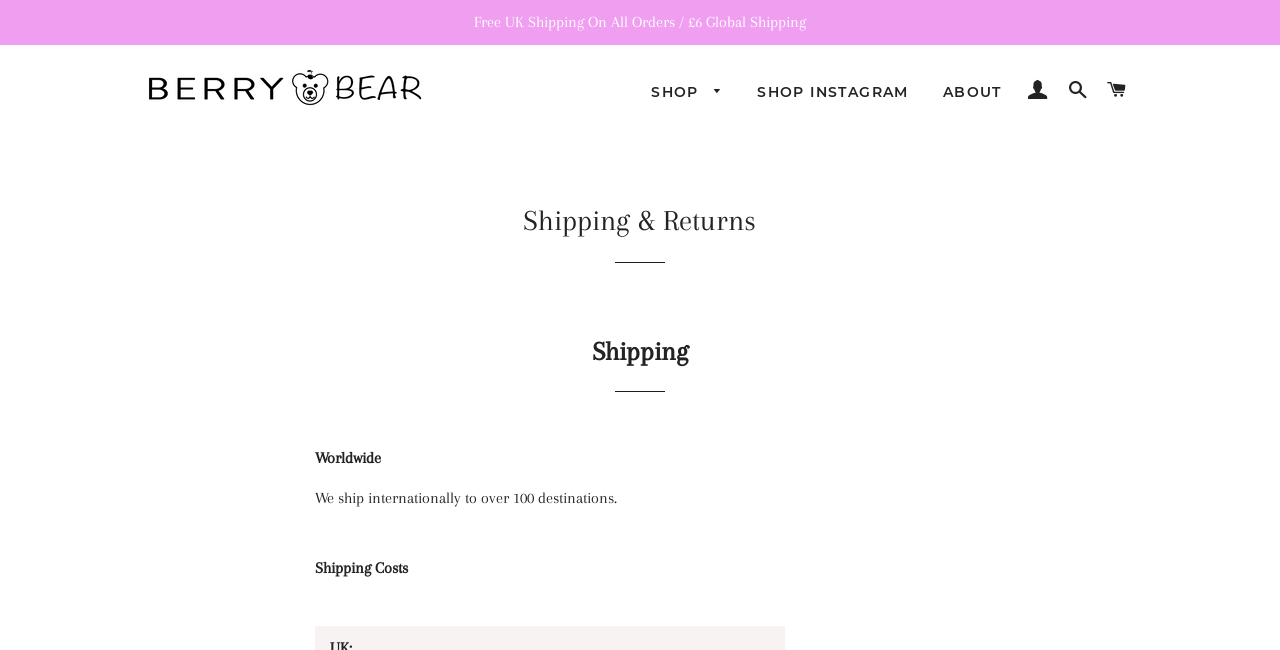Find the bounding box coordinates for the area that must be clicked to perform this action: "Search for products".

[0.828, 0.092, 0.856, 0.185]